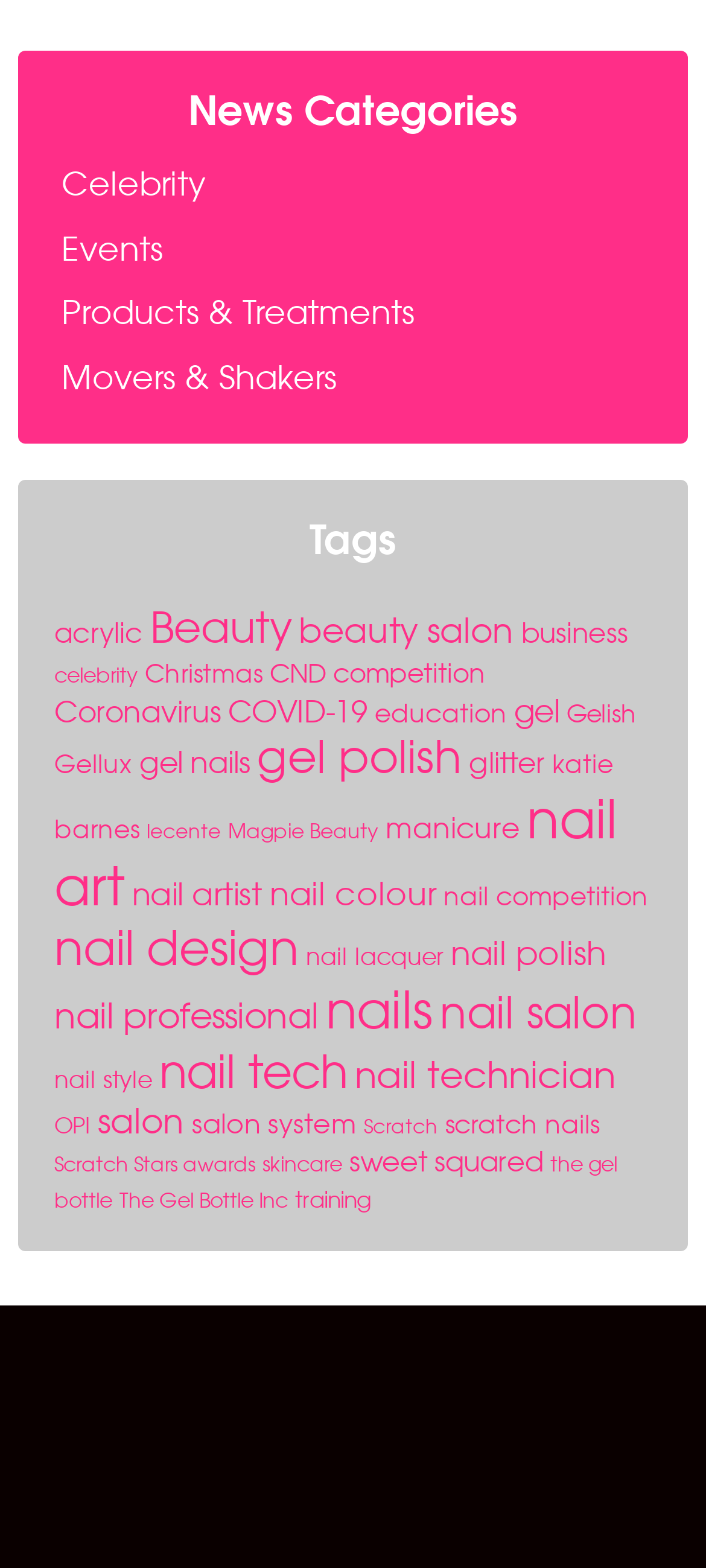Respond to the question below with a concise word or phrase:
What is the main category of news on this webpage?

Celebrity